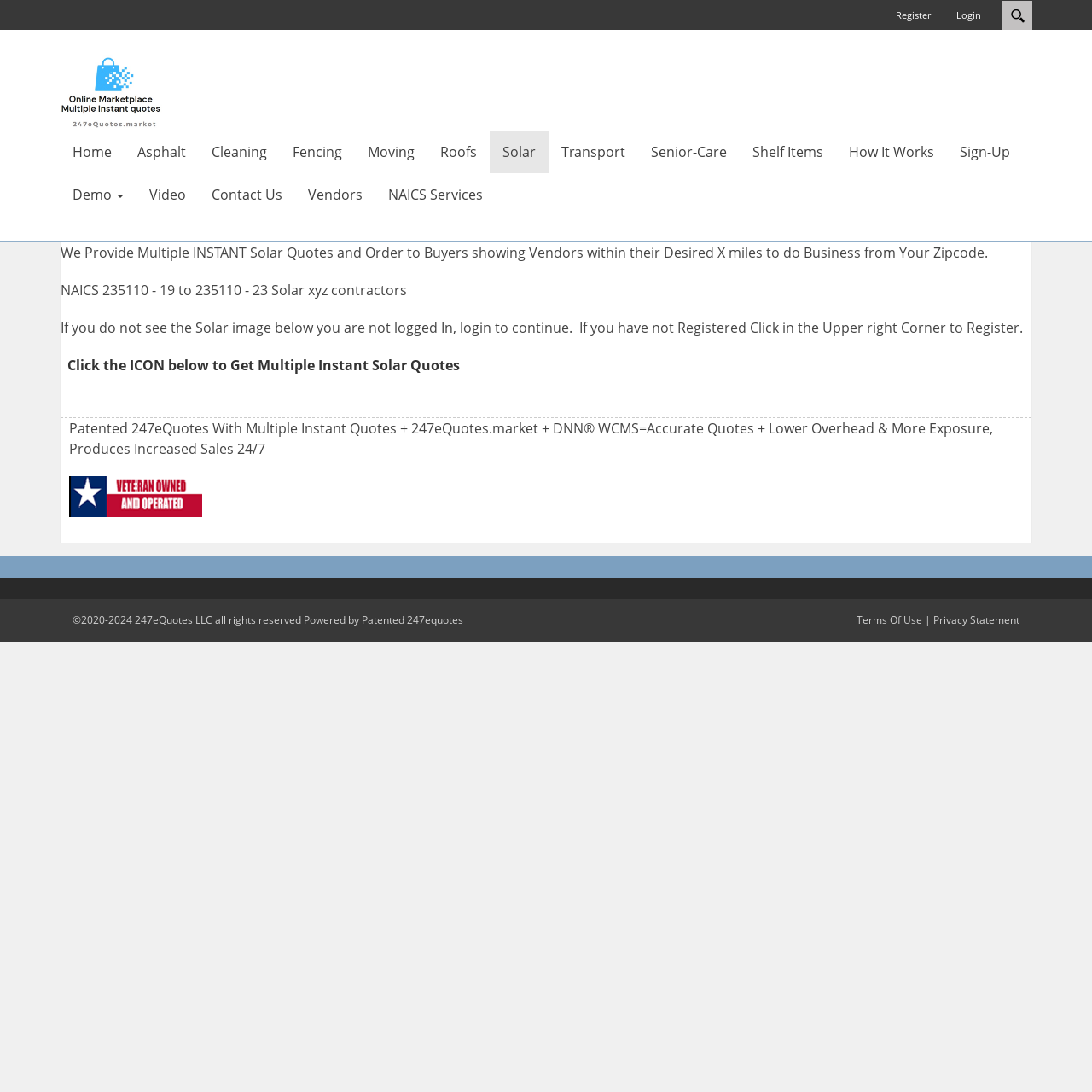Find the bounding box coordinates for the HTML element specified by: "How It Works".

[0.766, 0.119, 0.867, 0.159]